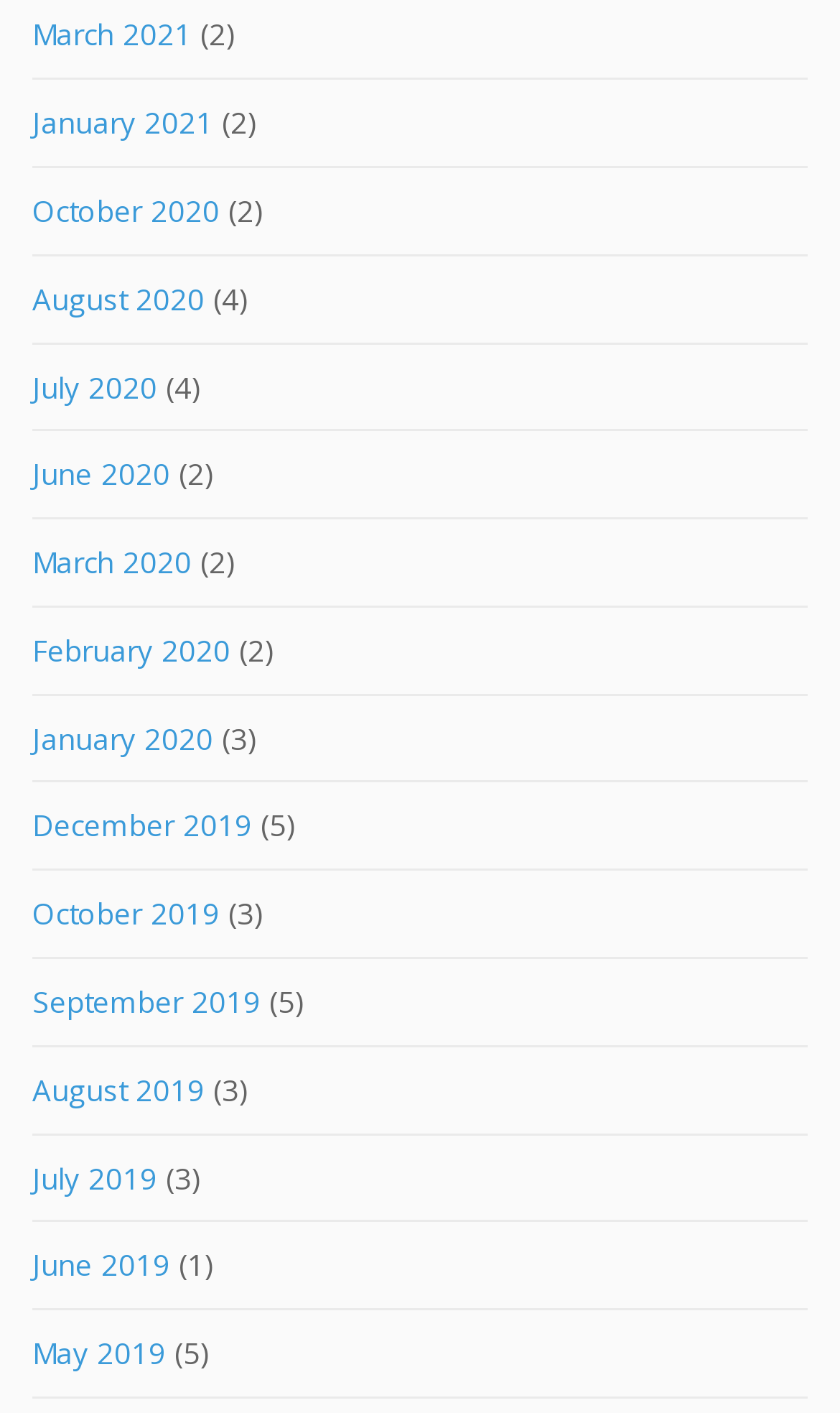Find the bounding box coordinates for the element that must be clicked to complete the instruction: "View June 2020". The coordinates should be four float numbers between 0 and 1, indicated as [left, top, right, bottom].

[0.038, 0.296, 0.203, 0.374]